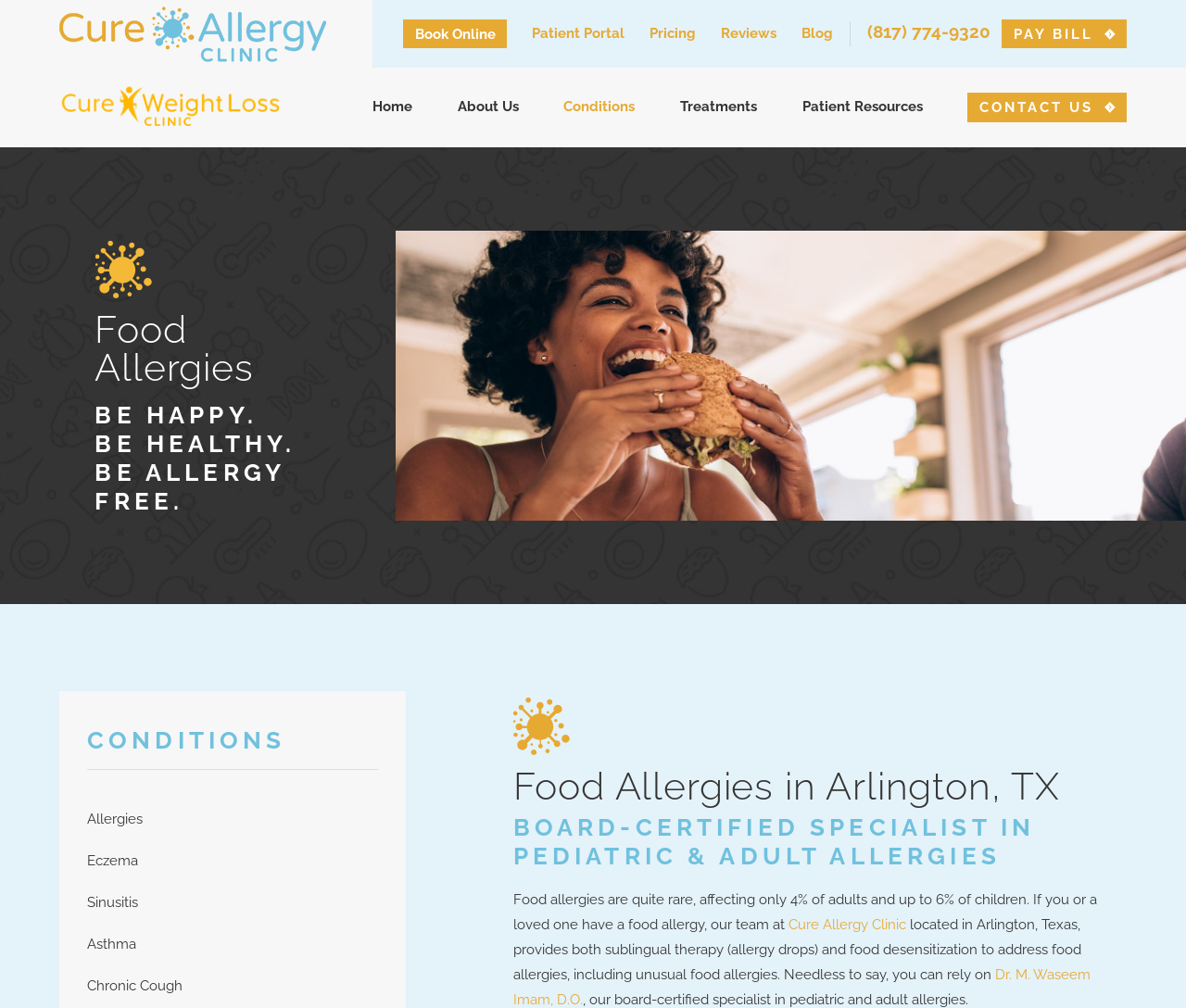Please locate the bounding box coordinates of the element's region that needs to be clicked to follow the instruction: "Book an appointment online". The bounding box coordinates should be provided as four float numbers between 0 and 1, i.e., [left, top, right, bottom].

[0.35, 0.025, 0.418, 0.042]